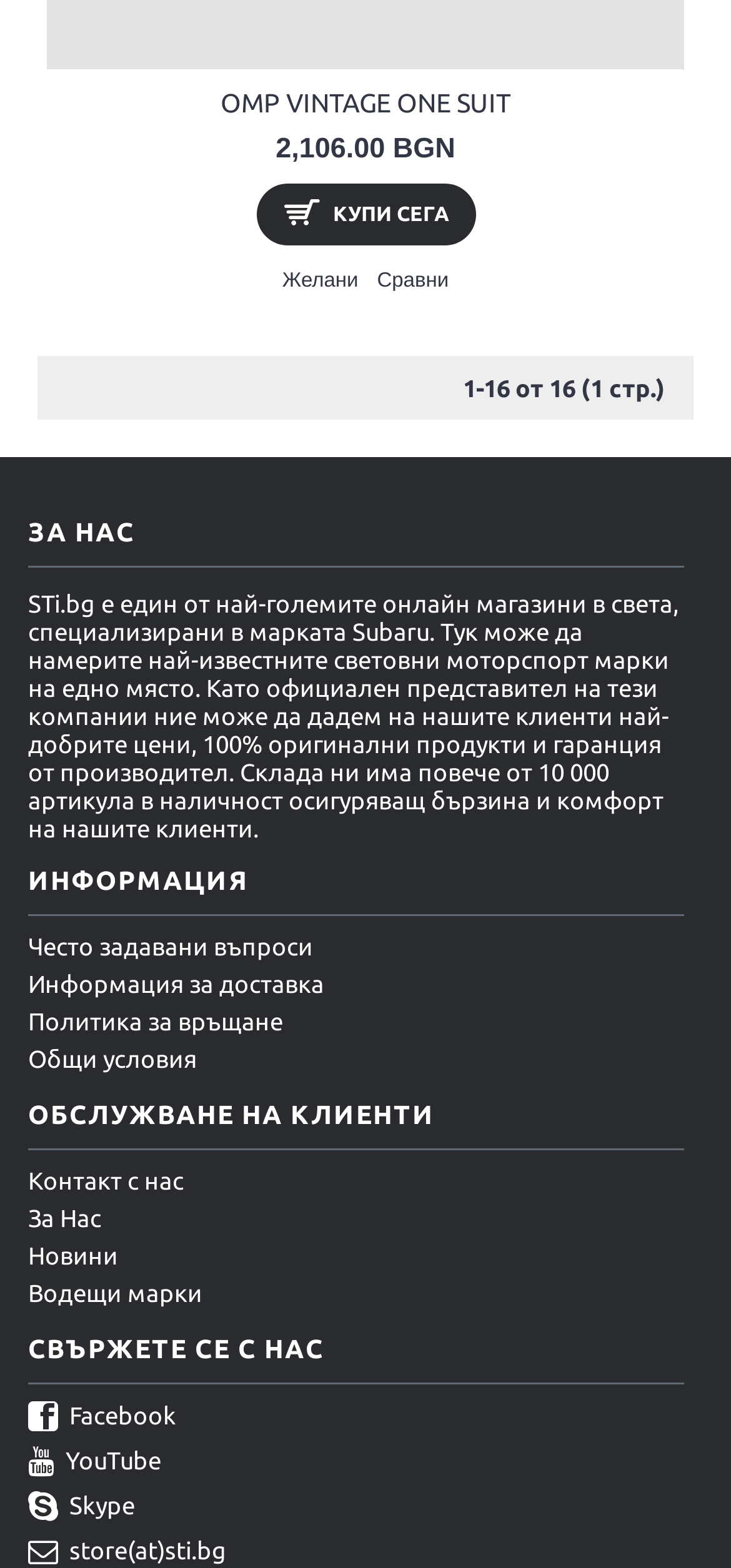Can you provide the bounding box coordinates for the element that should be clicked to implement the instruction: "Buy now"?

[0.35, 0.117, 0.65, 0.156]